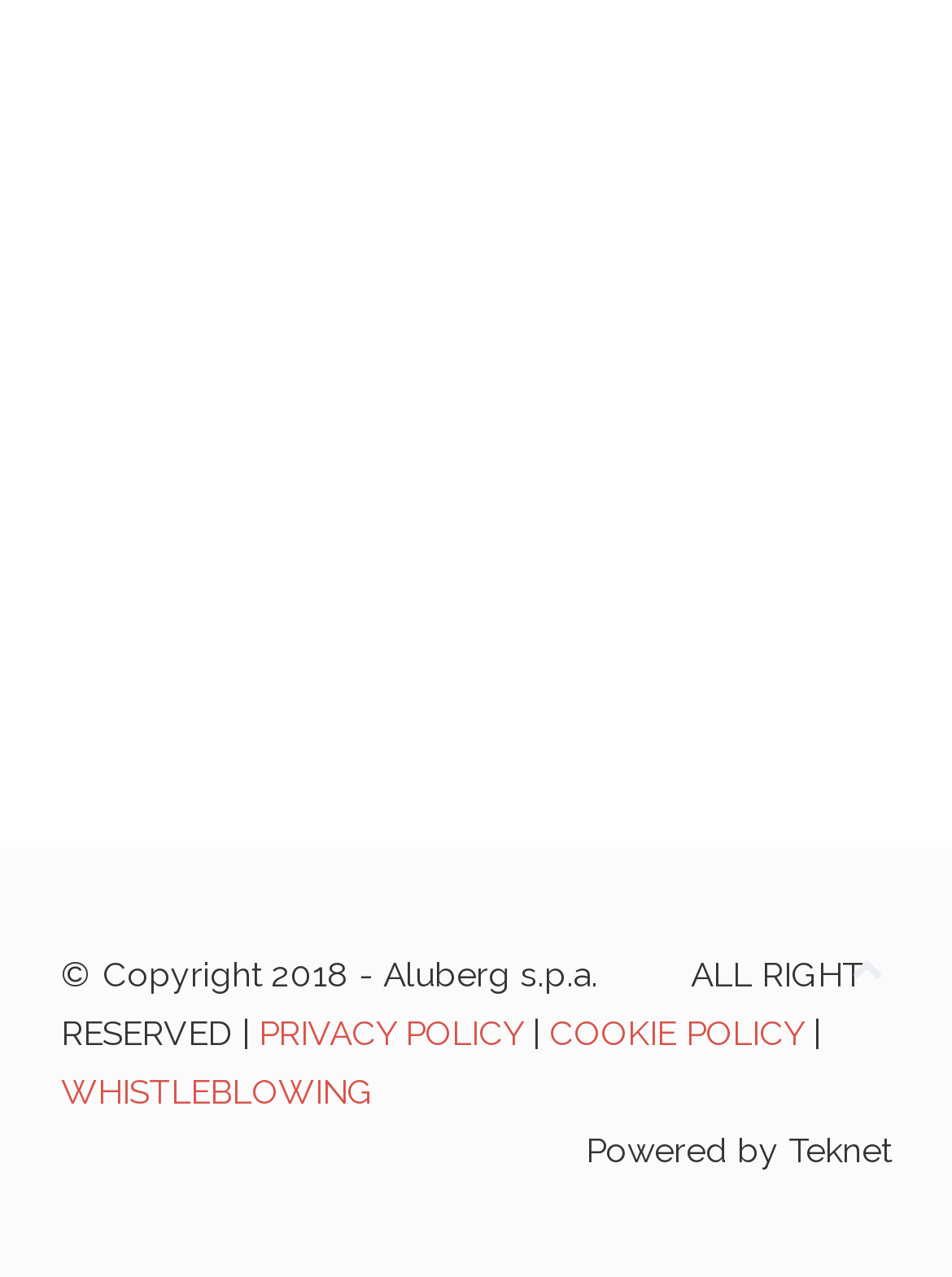Answer the following query with a single word or phrase:
How many links are there in the footer section?

5